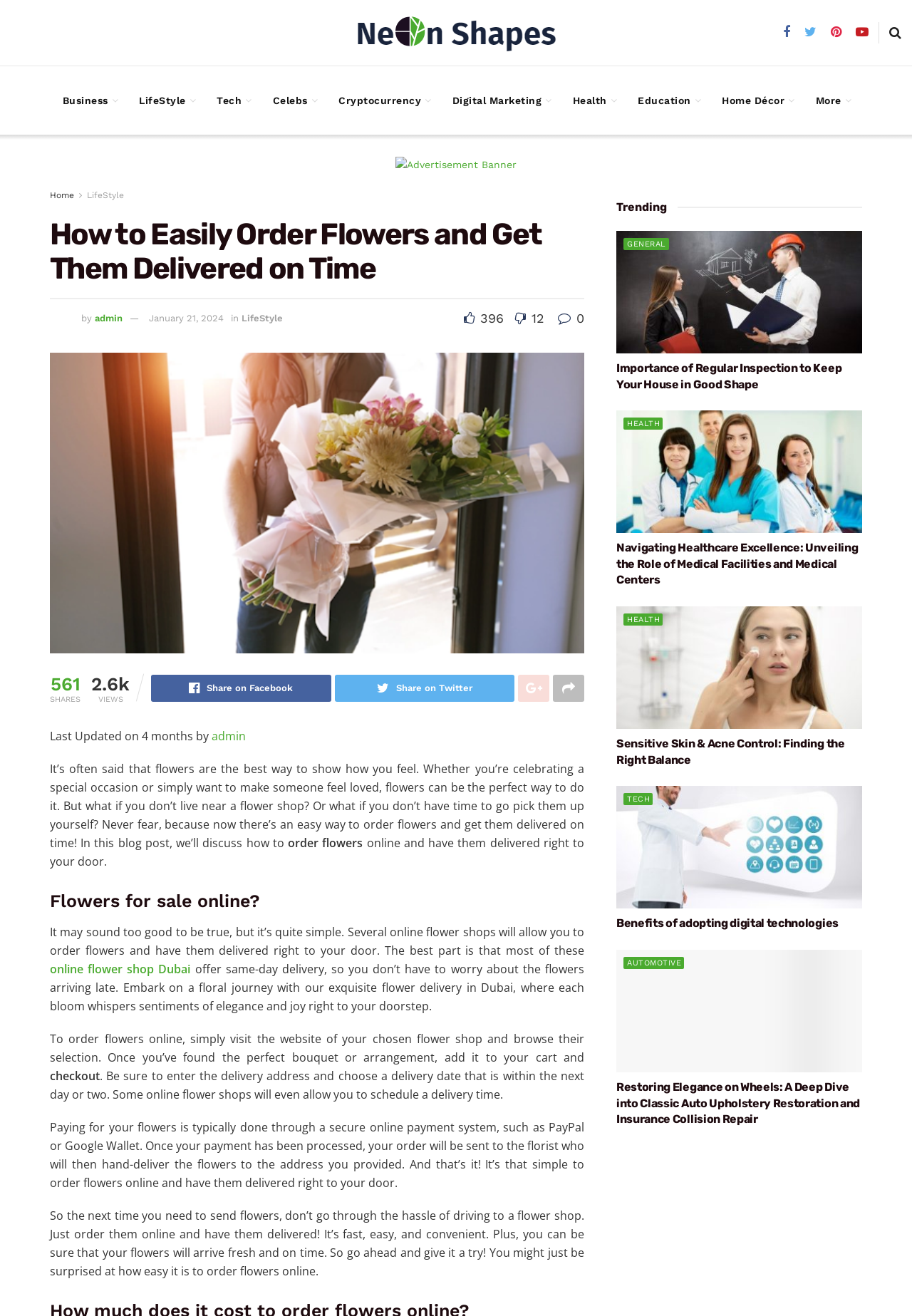Determine the bounding box coordinates for the area that needs to be clicked to fulfill this task: "Read the article 'How to Easily Order Flowers and Get Them Delivered on Time'". The coordinates must be given as four float numbers between 0 and 1, i.e., [left, top, right, bottom].

[0.055, 0.165, 0.641, 0.217]